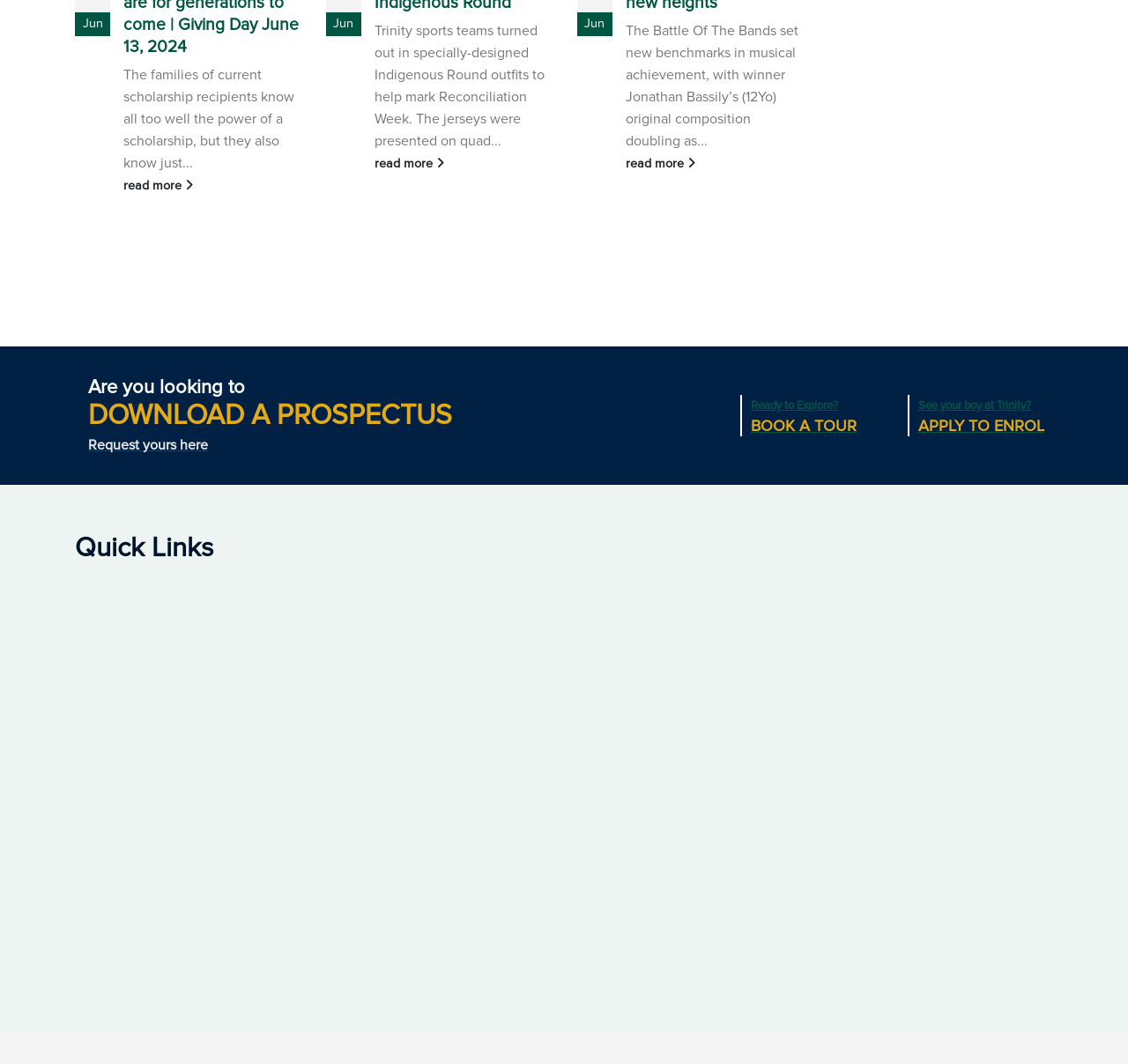Determine the bounding box coordinates of the clickable area required to perform the following instruction: "Book a tour". The coordinates should be represented as four float numbers between 0 and 1: [left, top, right, bottom].

[0.666, 0.375, 0.781, 0.41]